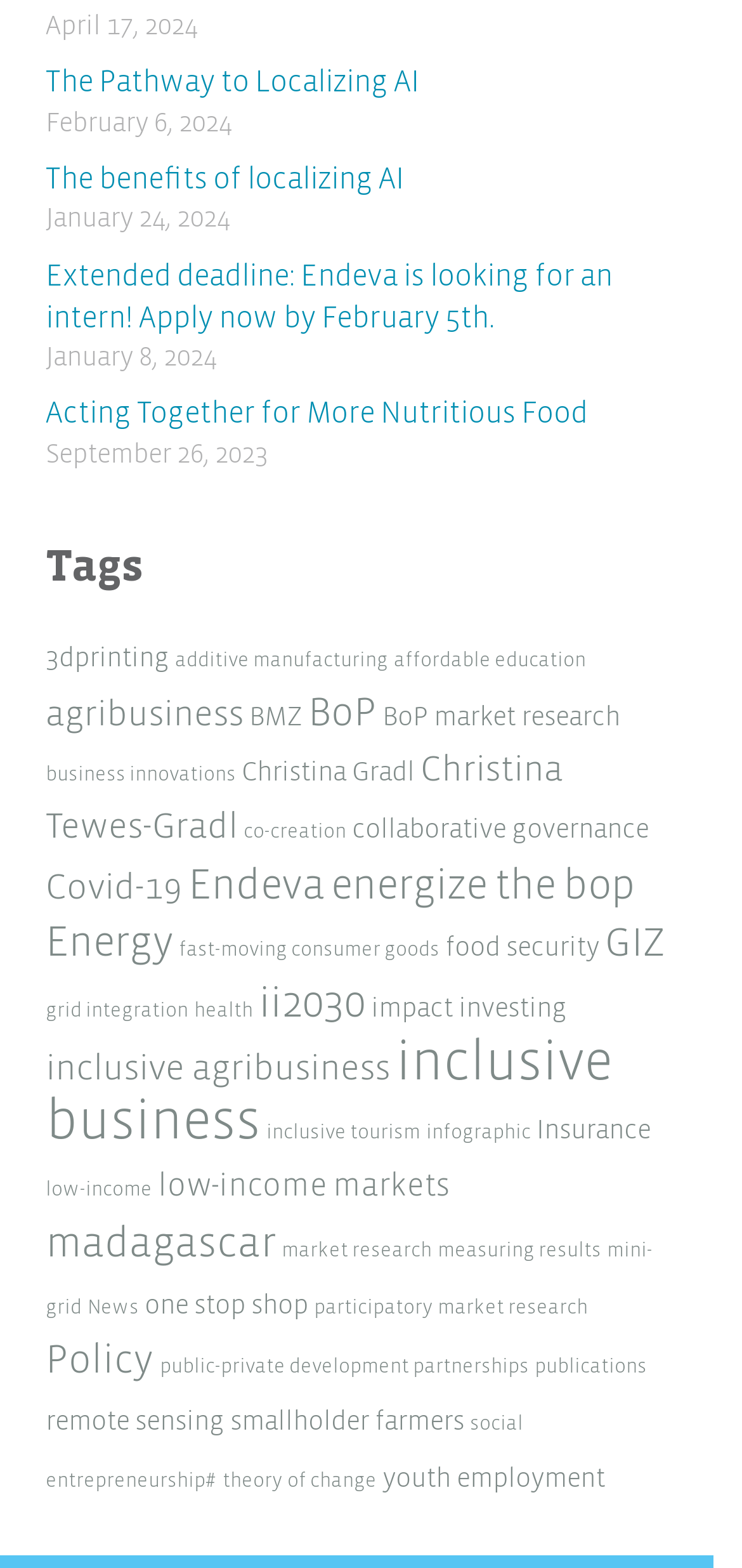Find the bounding box coordinates of the element to click in order to complete this instruction: "Explore 'inclusive business' tag". The bounding box coordinates must be four float numbers between 0 and 1, denoted as [left, top, right, bottom].

[0.062, 0.66, 0.826, 0.733]